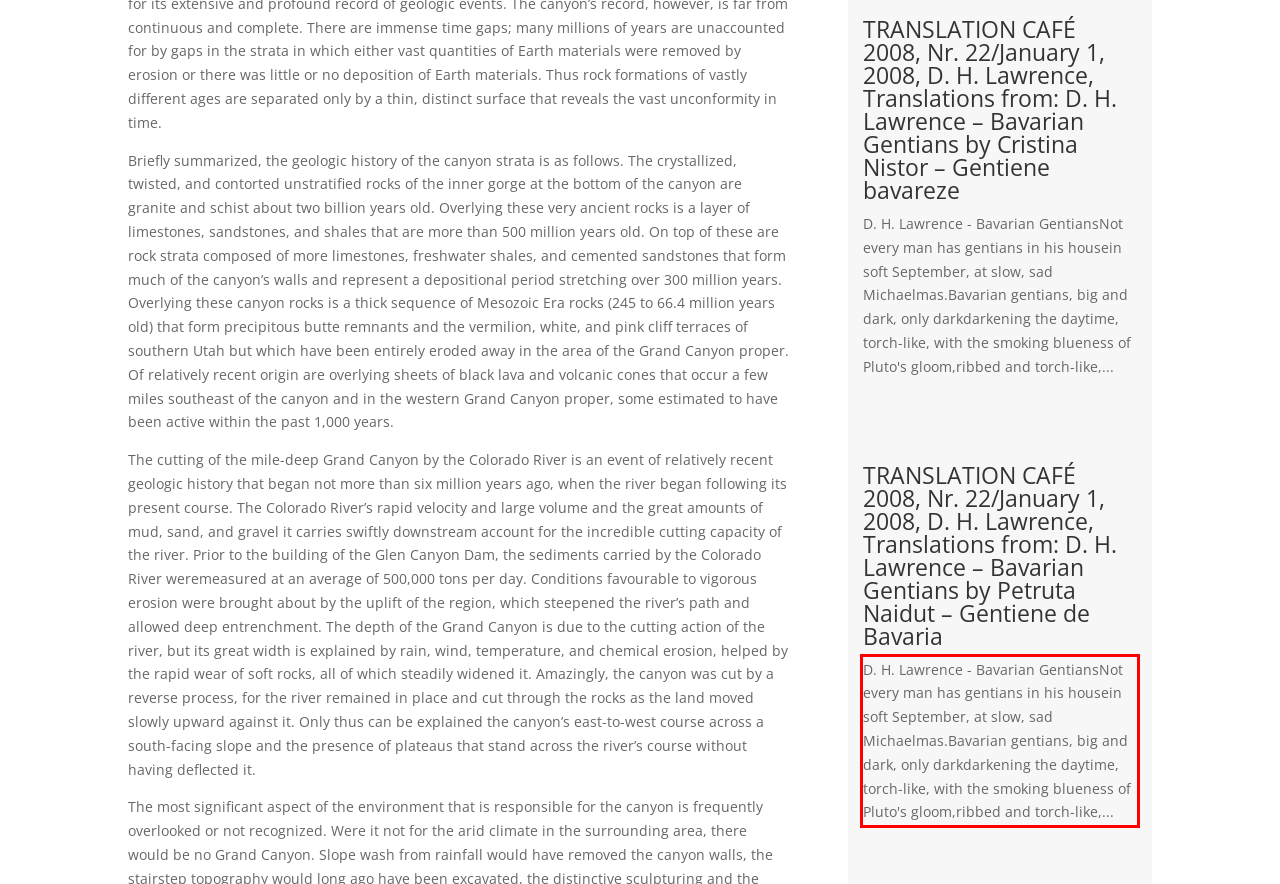Analyze the screenshot of a webpage where a red rectangle is bounding a UI element. Extract and generate the text content within this red bounding box.

D. H. Lawrence - Bavarian GentiansNot every man has gentians in his housein soft September, at slow, sad Michaelmas.Bavarian gentians, big and dark, only darkdarkening the daytime, torch-like, with the smoking blueness of Pluto's gloom,ribbed and torch-like,...